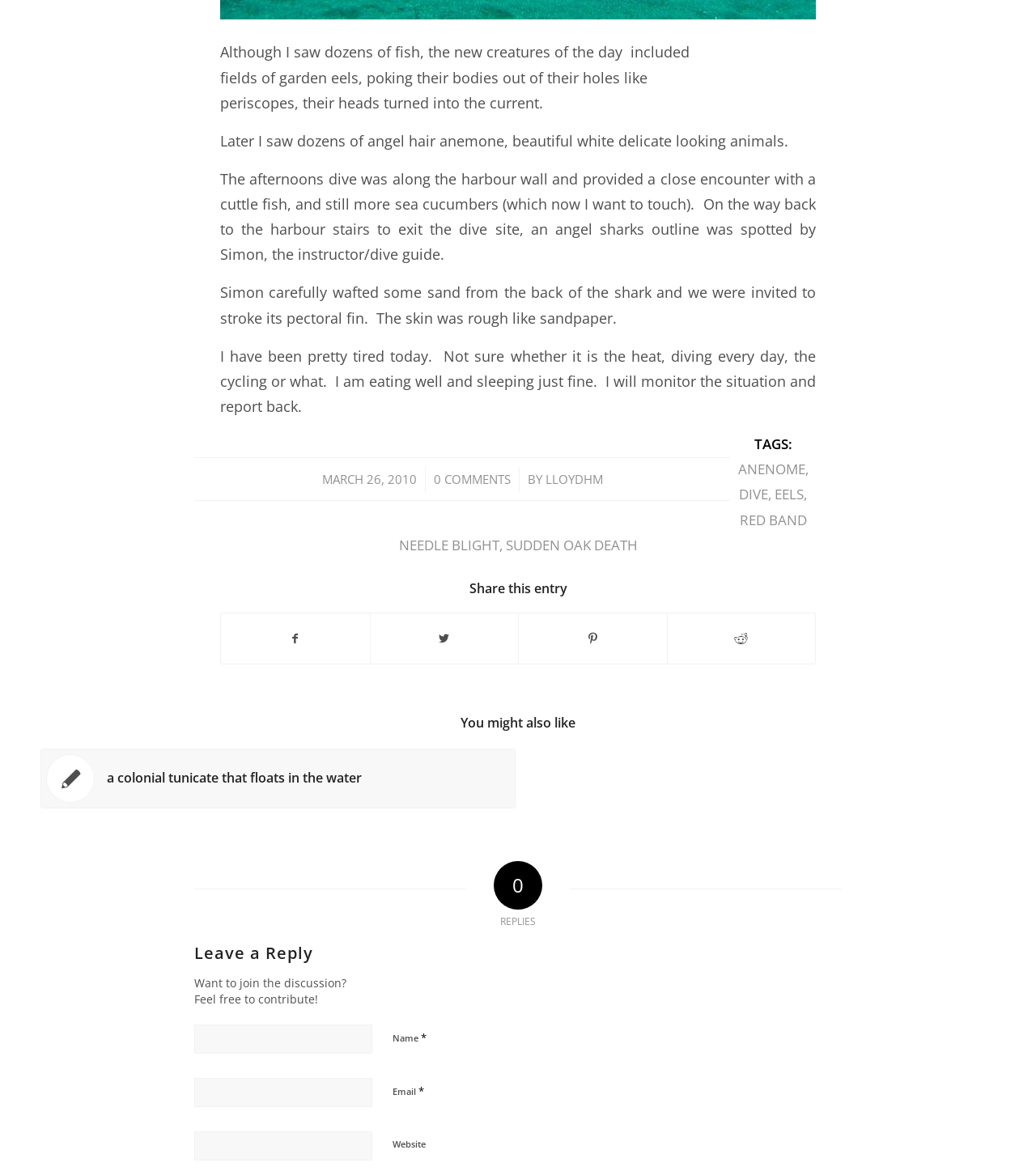Answer the following in one word or a short phrase: 
What is the date of the dive described in the text?

MARCH 26, 2010